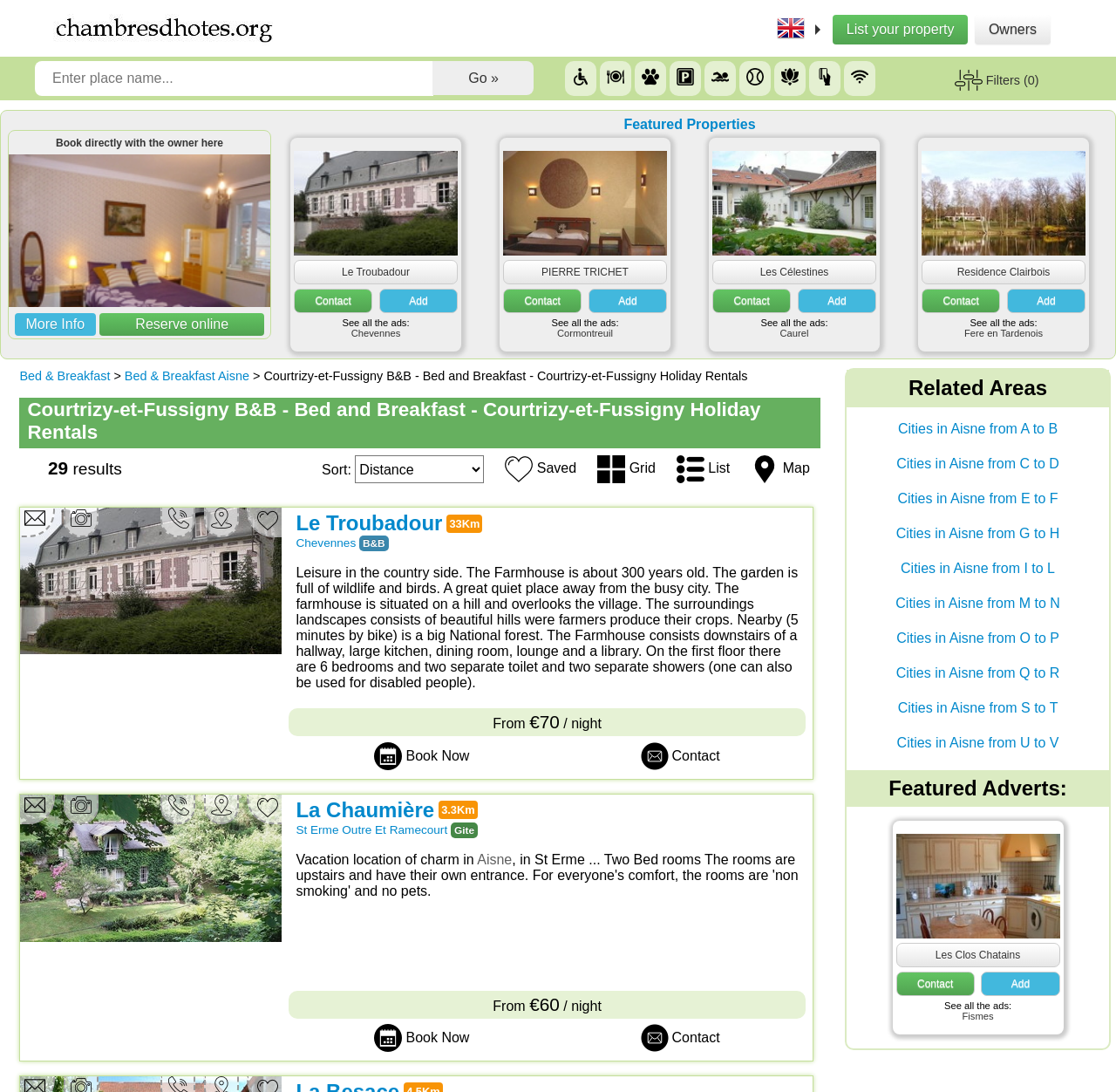Please determine and provide the text content of the webpage's heading.

Courtrizy-et-Fussigny B&B - Bed and Breakfast - Courtrizy-et-Fussigny Holiday Rentals